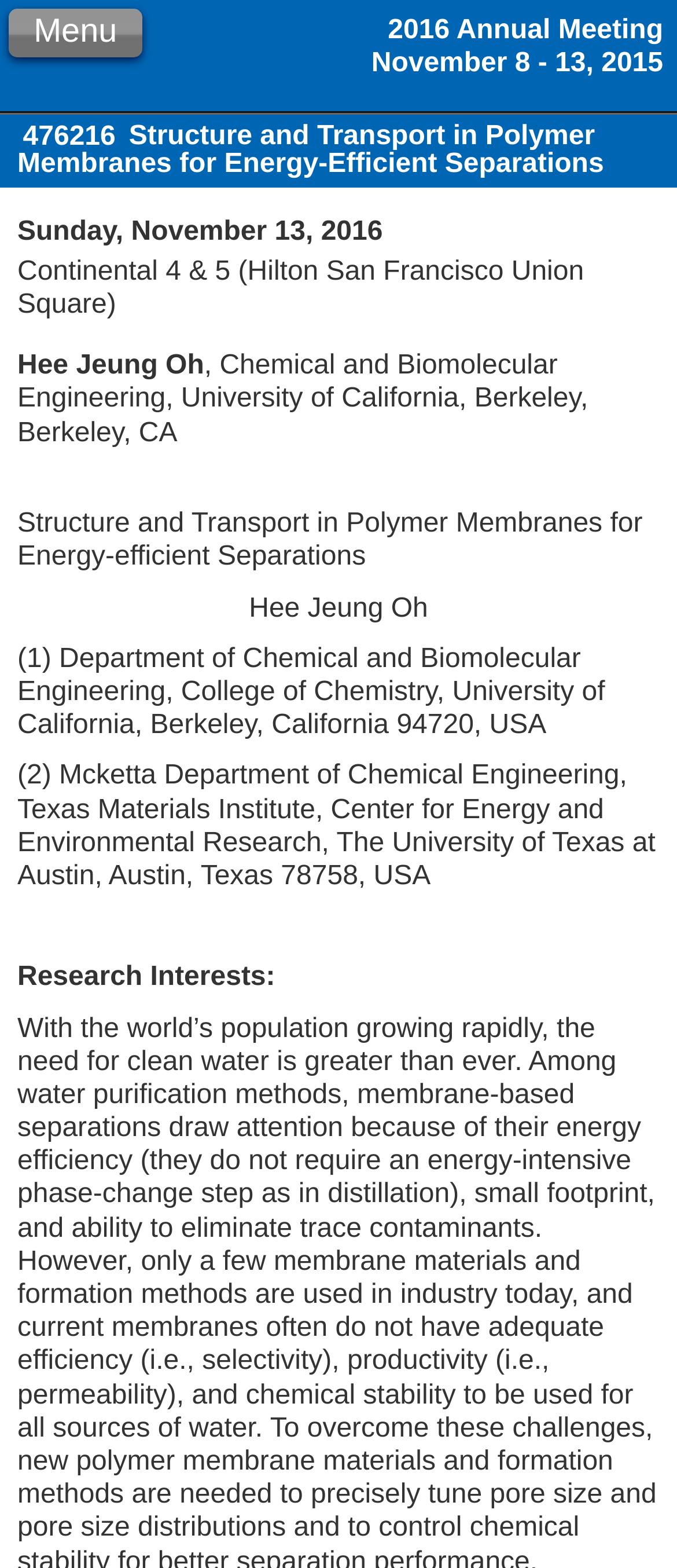Offer a detailed explanation of the webpage layout and contents.

The webpage appears to be a conference abstract page, specifically for the 2016 Annual Meeting. At the top, there is a heading that displays the conference title and dates, "2016 Annual Meeting November 8 - 13, 2015". Below this, there is a button labeled "Menu" located at the top-left corner of the page.

The main content of the page is divided into sections. The first section has a heading that reads "476216 Structure and Transport in Polymer Membranes for Energy-Efficient Separations". Below this heading, there are several lines of text that provide details about the presentation, including the date, location, and presenter's name and affiliation.

The presenter's information is displayed in two sections. The first section shows the presenter's name, "Hee Jeung Oh", and their affiliation, "Chemical and Biomolecular Engineering, University of California, Berkeley, Berkeley, CA". The second section provides more detailed information about the presenter's affiliations, including their department and university.

The abstract of the presentation is displayed below the presenter's information, with the title "Structure and Transport in Polymer Membranes for Energy-efficient Separations". The abstract text is followed by a section that lists the presenter's research interests.

There are a total of 9 text elements and 1 button on the page. The text elements are arranged in a hierarchical structure, with headings and sections that provide a clear organization to the content. The button is located at the top-left corner of the page, and the text elements are positioned below it, with the most important information (the presentation title and abstract) displayed prominently.